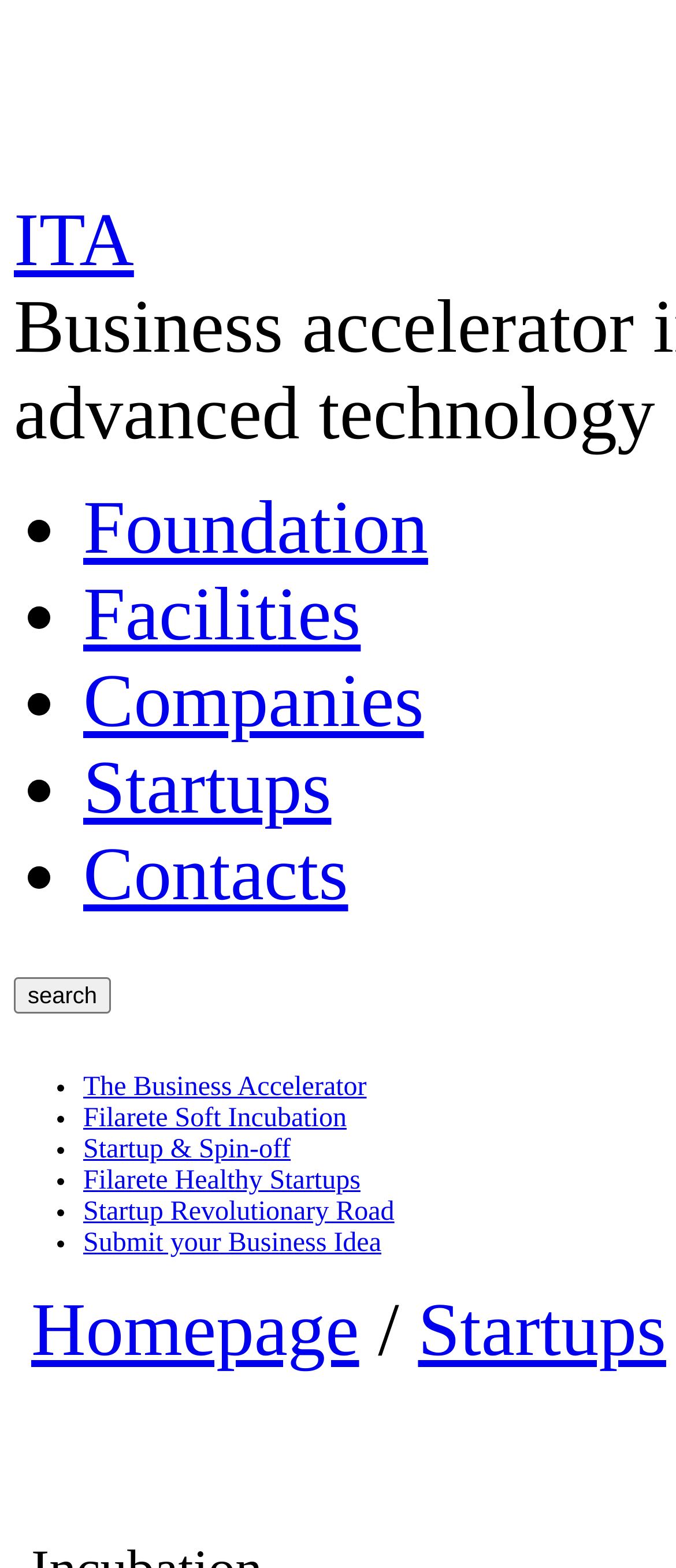How many list markers are there on the page?
Please answer using one word or phrase, based on the screenshot.

10